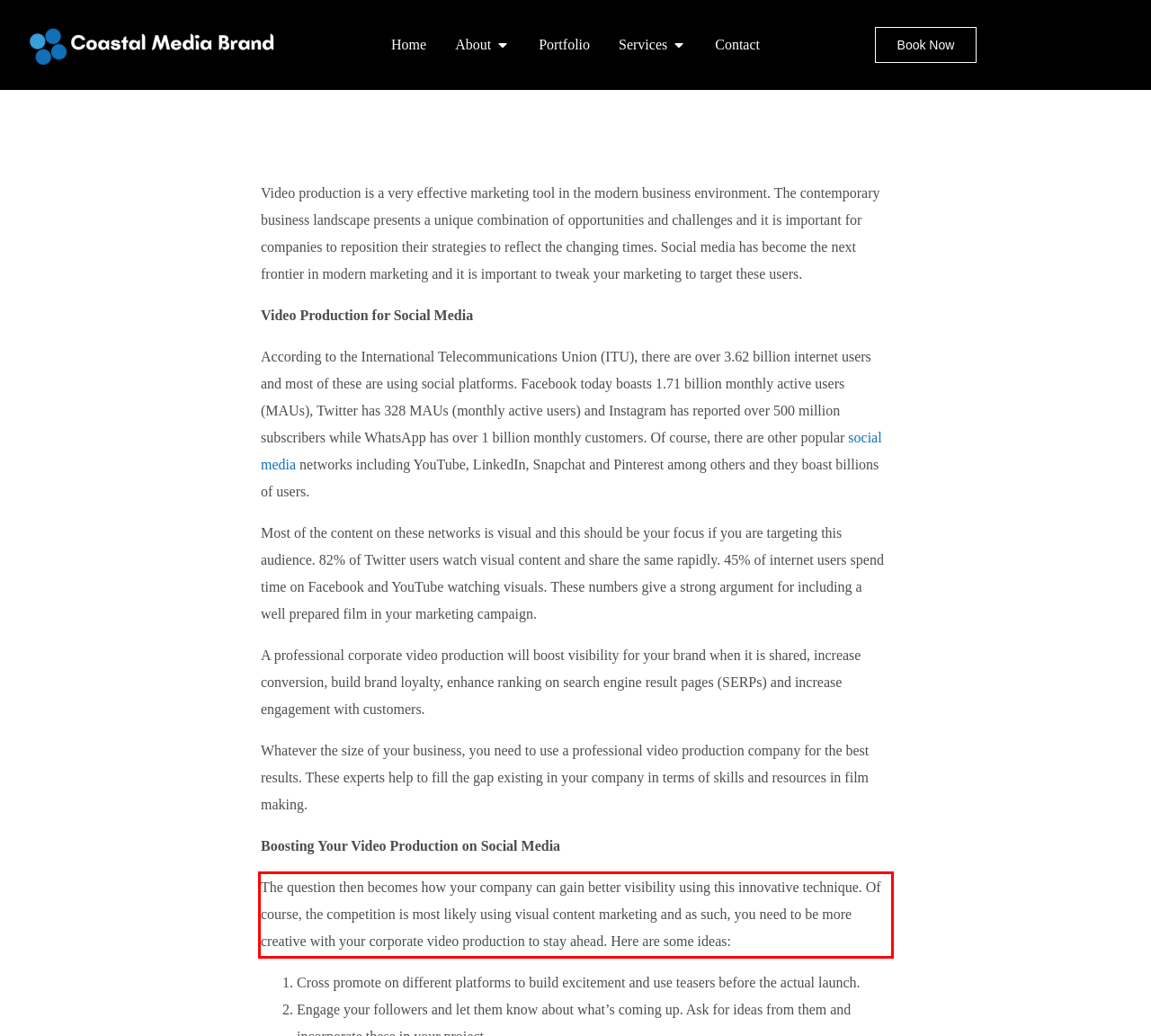Look at the provided screenshot of the webpage and perform OCR on the text within the red bounding box.

The question then becomes how your company can gain better visibility using this innovative technique. Of course, the competition is most likely using visual content marketing and as such, you need to be more creative with your corporate video production to stay ahead. Here are some ideas: